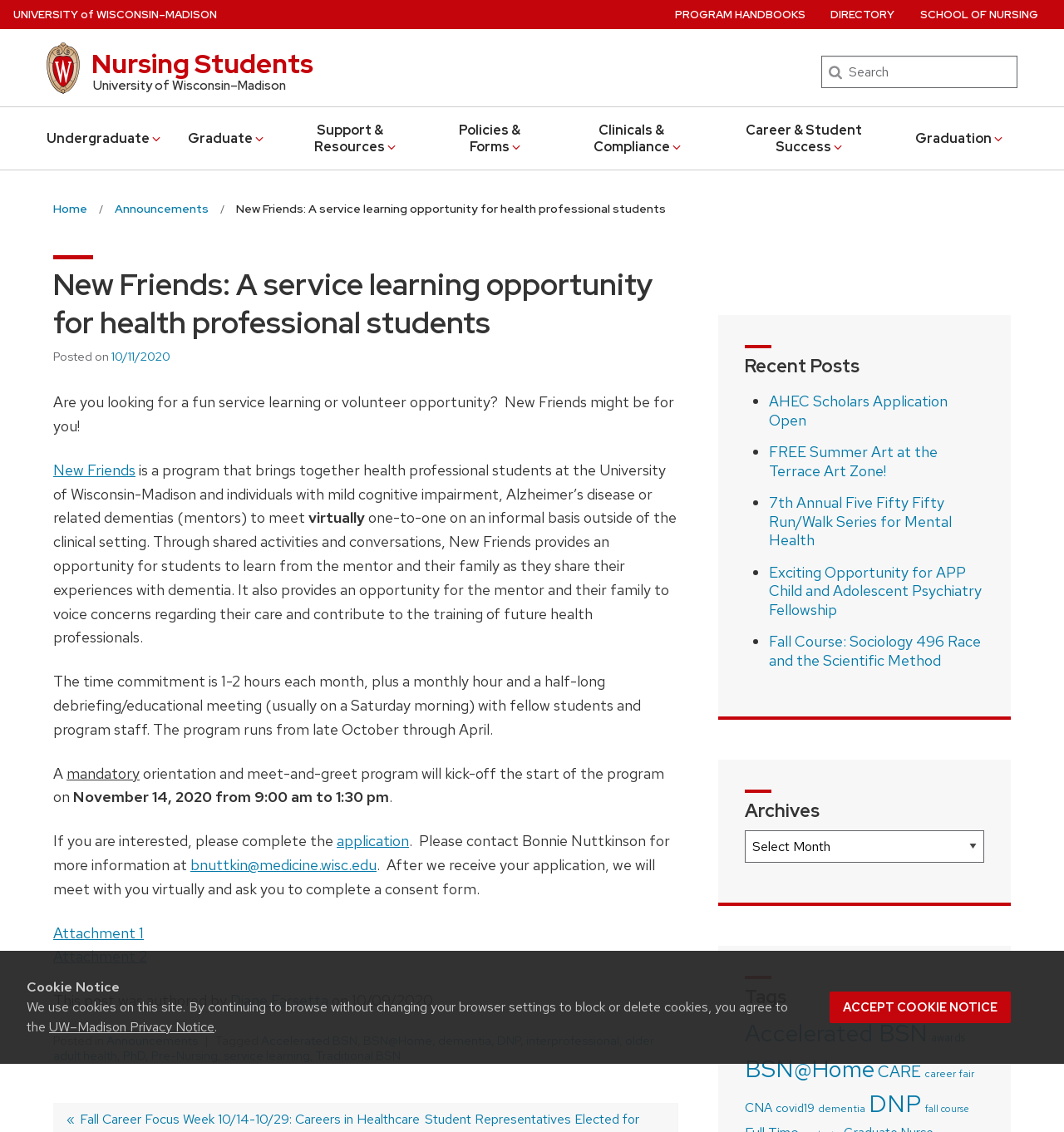Please locate the bounding box coordinates for the element that should be clicked to achieve the following instruction: "Search for something". Ensure the coordinates are given as four float numbers between 0 and 1, i.e., [left, top, right, bottom].

[0.772, 0.049, 0.956, 0.078]